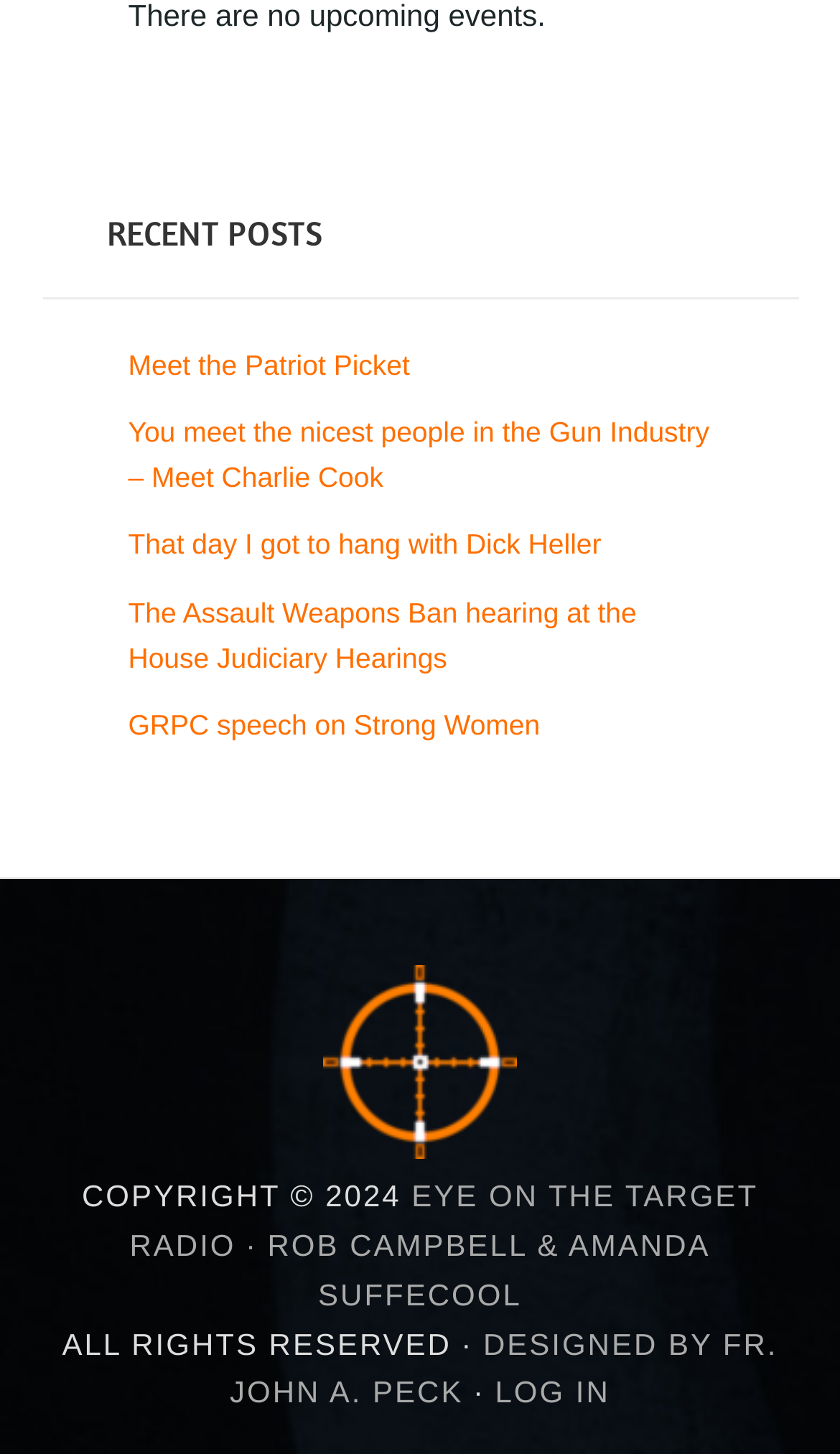Please determine the bounding box coordinates of the element's region to click in order to carry out the following instruction: "Visit the archives". The coordinates should be four float numbers between 0 and 1, i.e., [left, top, right, bottom].

None